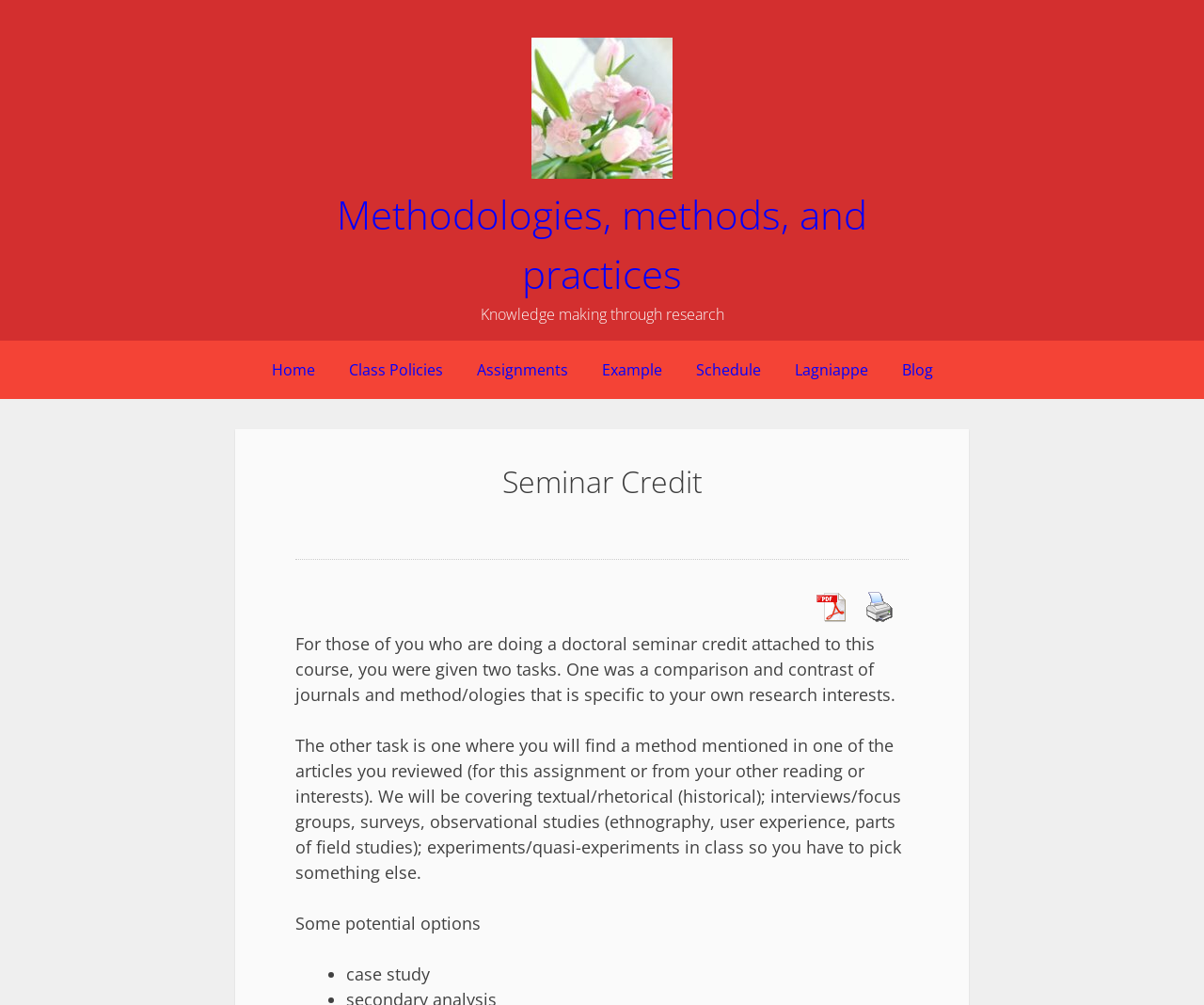Are there any links to other pages on the website?
Kindly give a detailed and elaborate answer to the question.

Yes, there are links to other pages on the website, such as 'Home', 'Class Policies', 'Assignments', 'Example', 'Schedule', 'Lagniappe', and 'Blog', which are located at the top of the page.